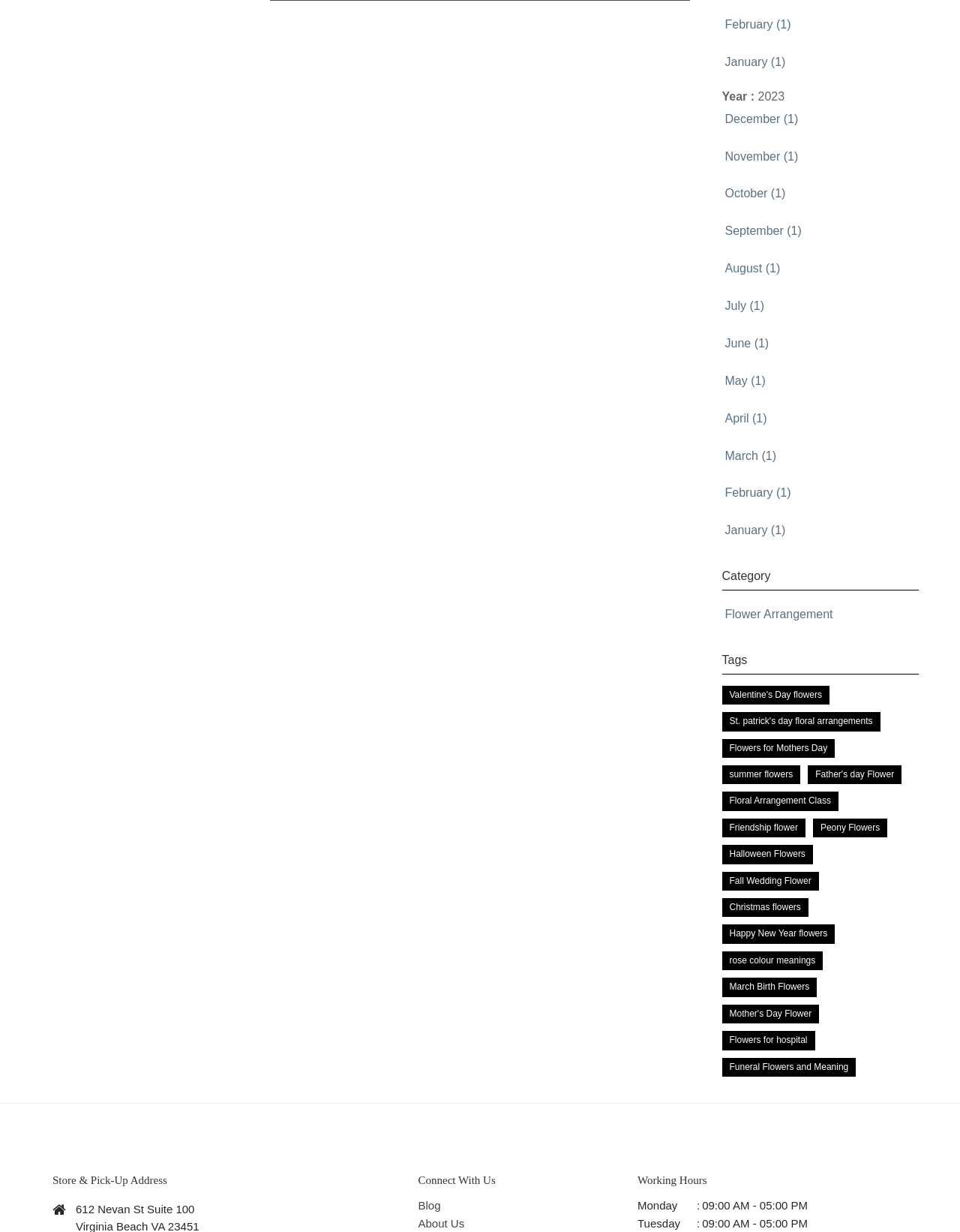With reference to the screenshot, provide a detailed response to the question below:
What is the first tag listed on the webpage?

The first tag is listed as a link element with a bounding box coordinate of [0.752, 0.557, 0.864, 0.572]. It is one of the many tags listed under the 'Tags' heading.